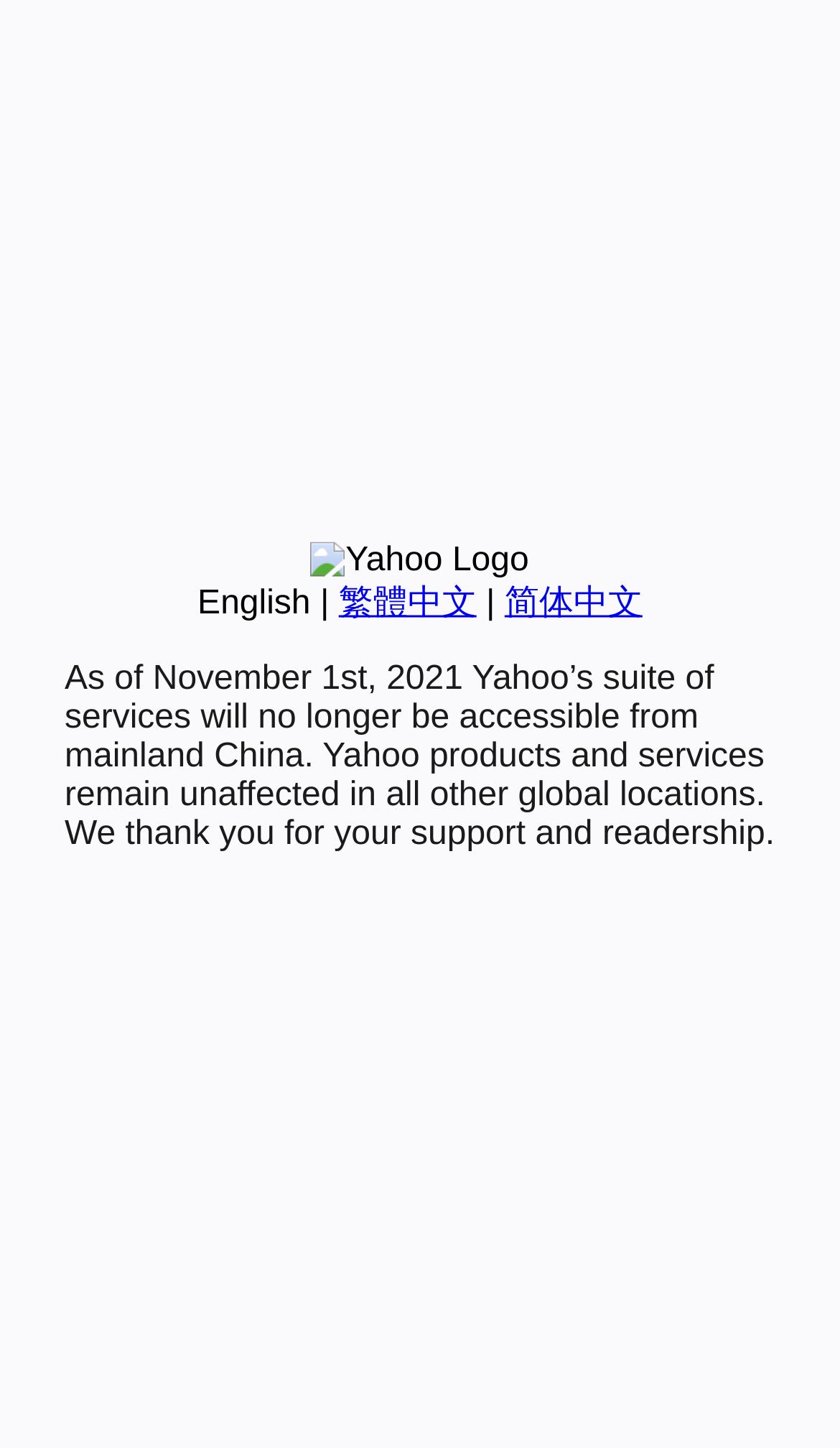Given the element description, predict the bounding box coordinates in the format (top-left x, top-left y, bottom-right x, bottom-right y), using floating point numbers between 0 and 1: 繁體中文

[0.403, 0.404, 0.567, 0.429]